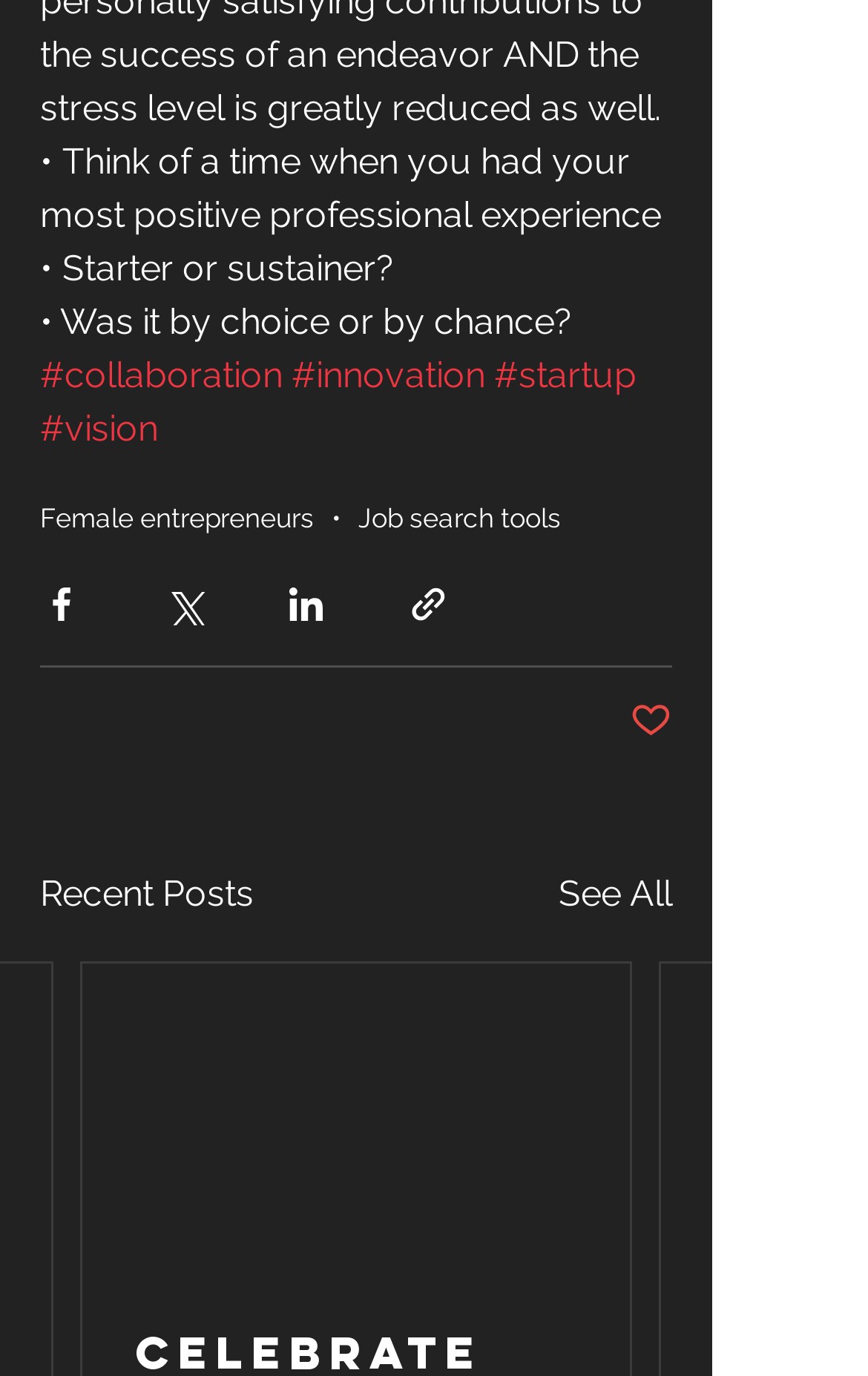Pinpoint the bounding box coordinates of the element to be clicked to execute the instruction: "Share via Facebook".

[0.046, 0.423, 0.095, 0.454]